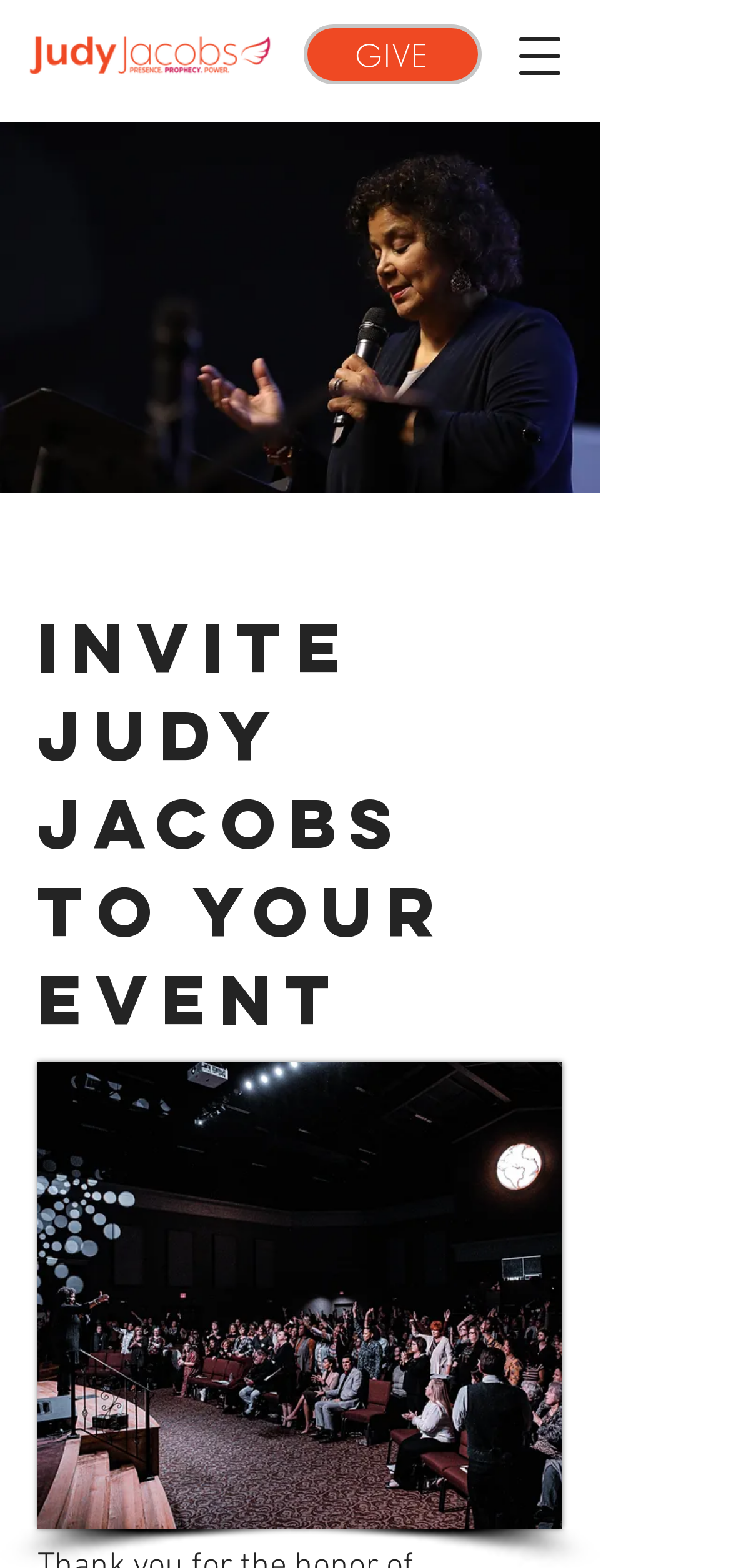Provide a one-word or one-phrase answer to the question:
What is the logo image filename?

JudyJacobsLogo_New.png